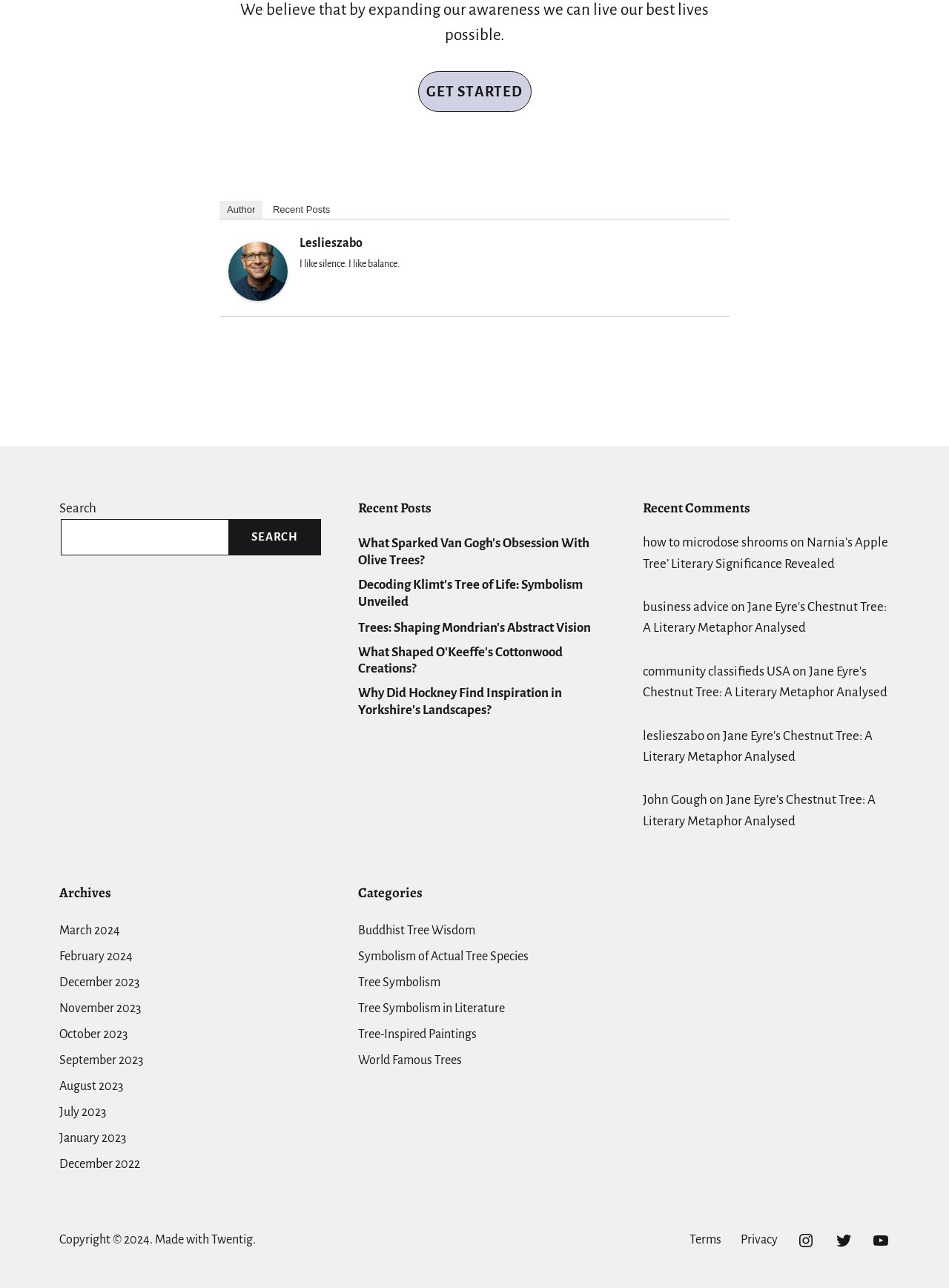Determine the bounding box coordinates for the clickable element to execute this instruction: "Explore categories". Provide the coordinates as four float numbers between 0 and 1, i.e., [left, top, right, bottom].

[0.377, 0.686, 0.638, 0.701]